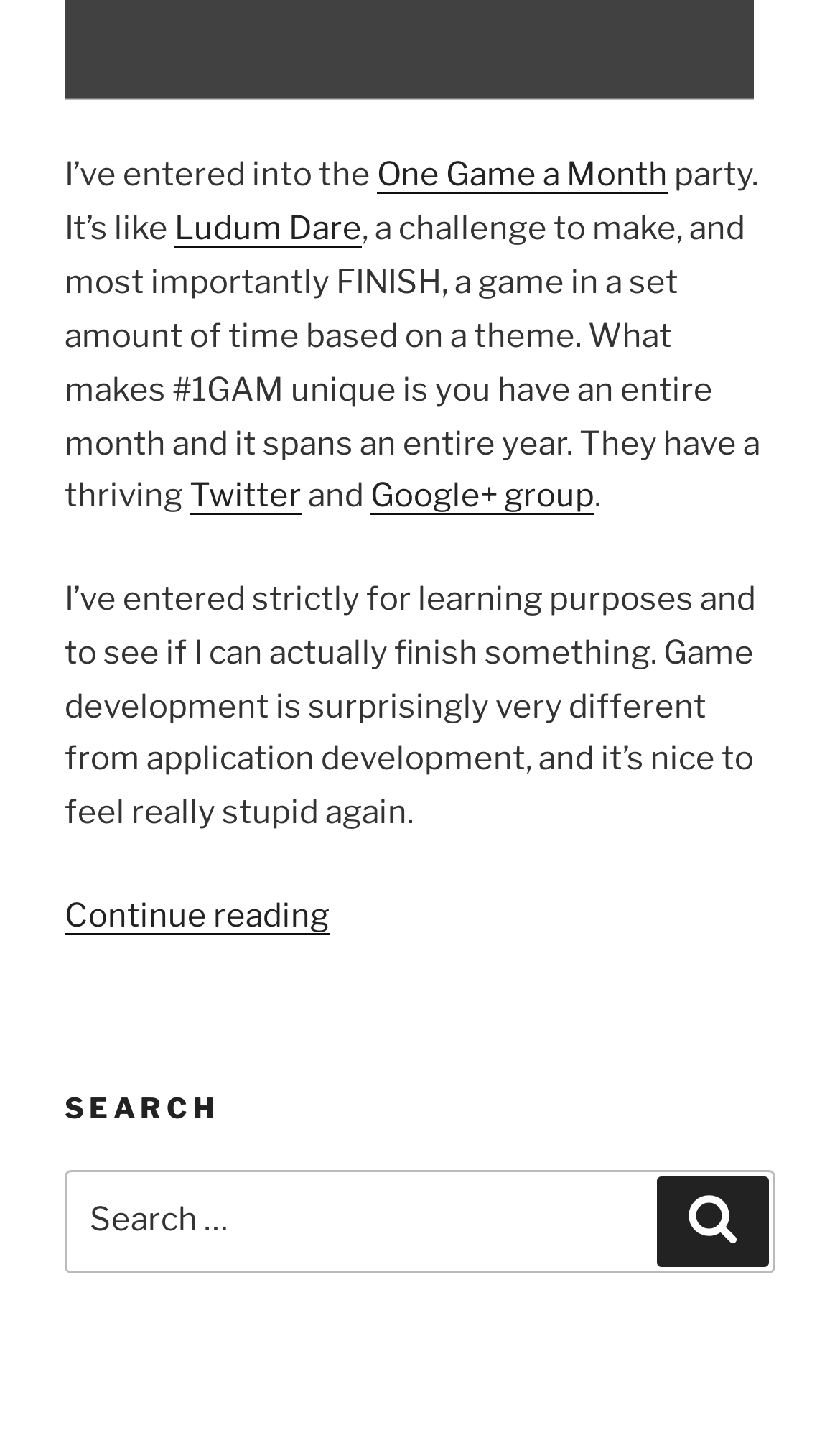What social media platform is mentioned on the webpage? From the image, respond with a single word or brief phrase.

Twitter